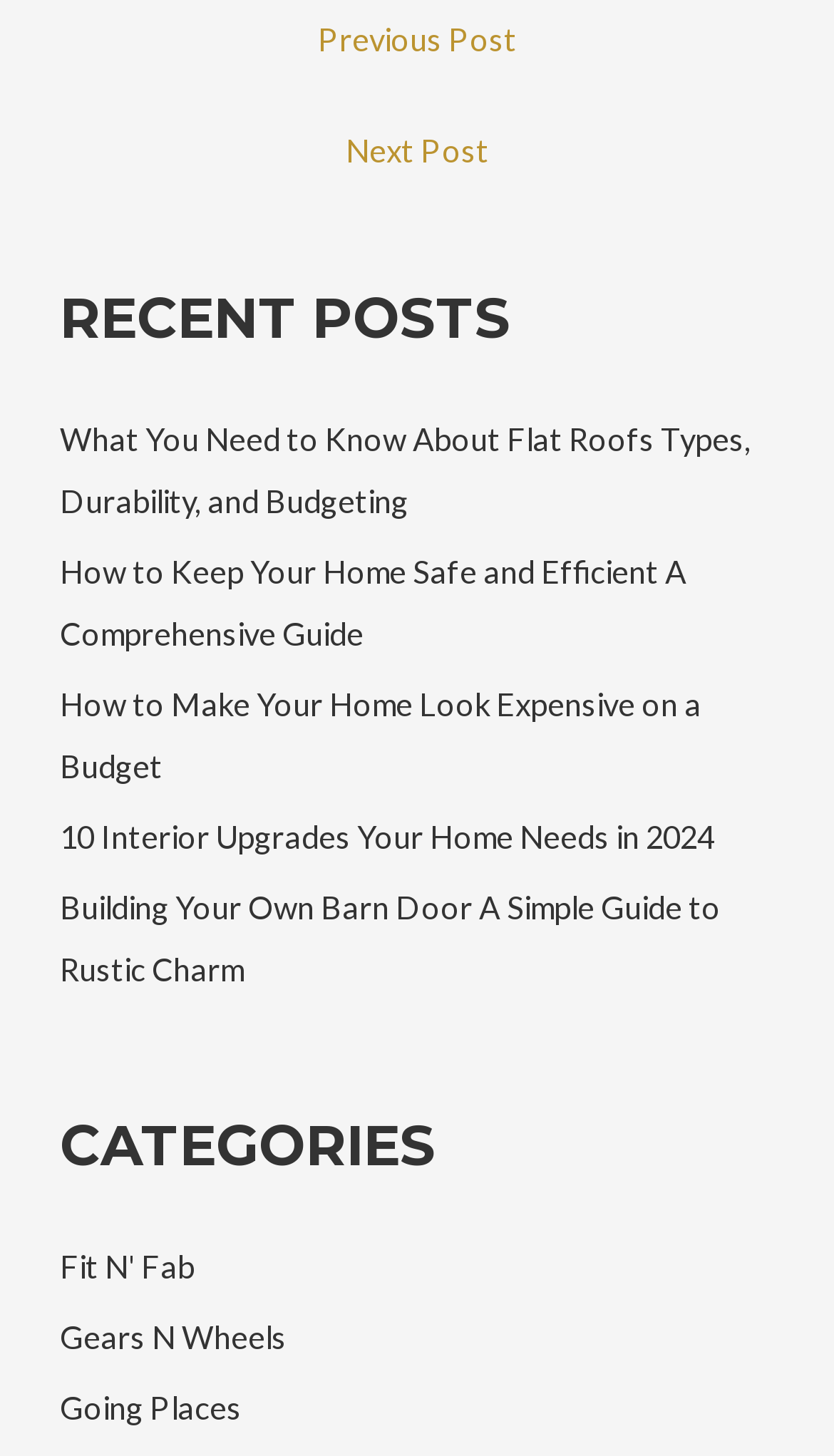Could you specify the bounding box coordinates for the clickable section to complete the following instruction: "go to previous post"?

[0.044, 0.004, 0.956, 0.054]